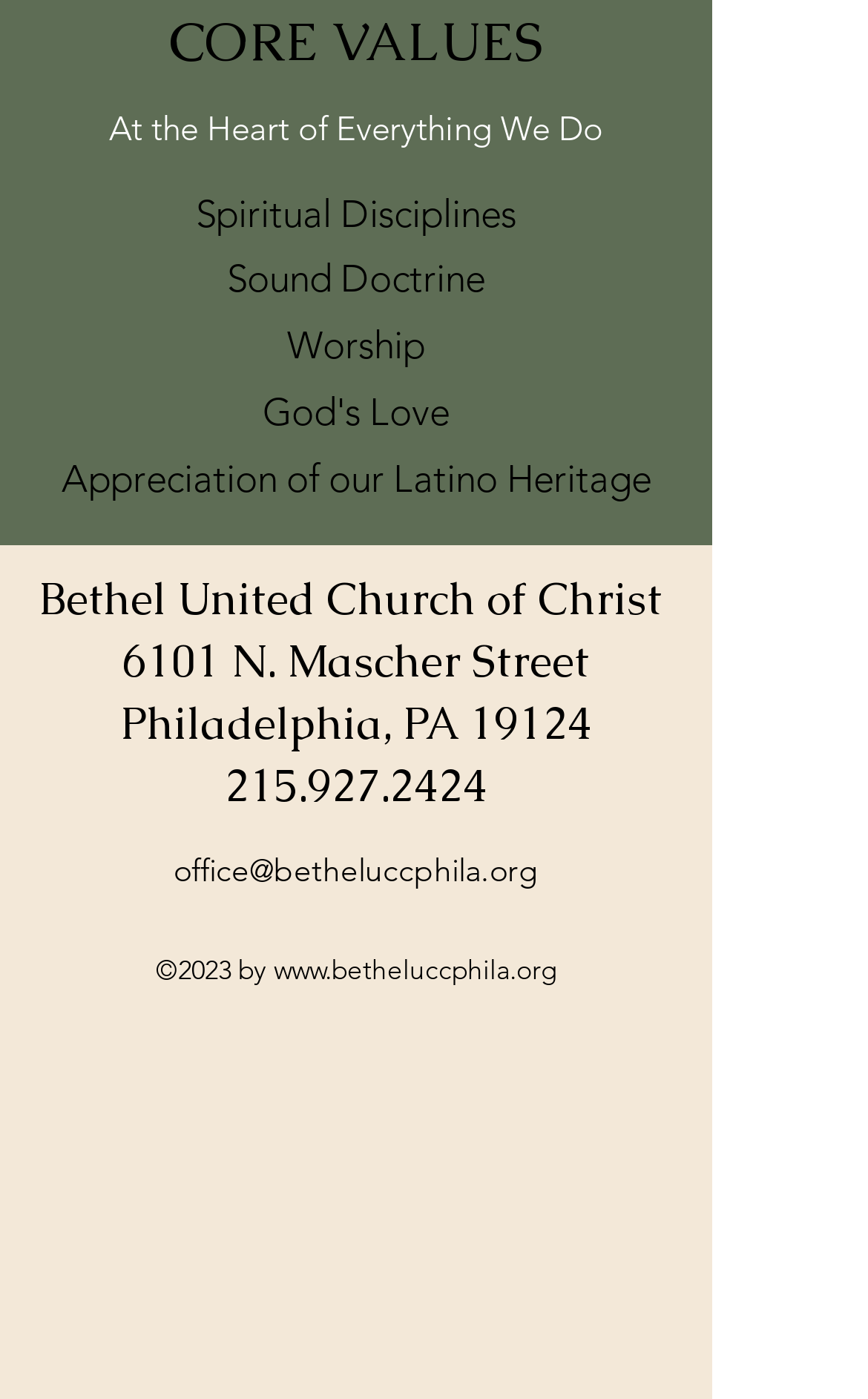What is the phone number of the church?
Please utilize the information in the image to give a detailed response to the question.

The phone number of the church can be found in the link element '215.927.2424' with bounding box coordinates [0.259, 0.541, 0.562, 0.582].